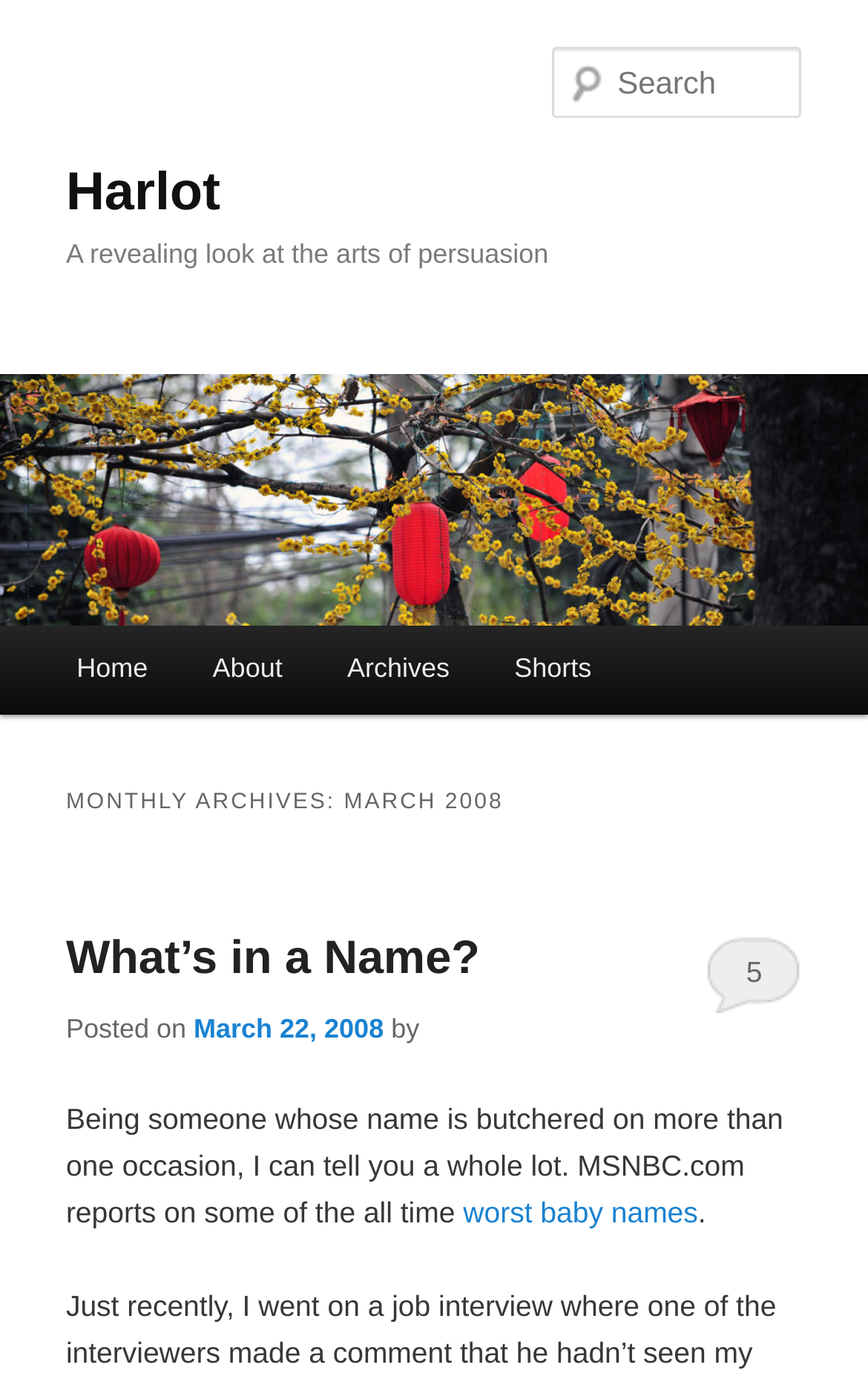What is the title of the first article?
Please ensure your answer to the question is detailed and covers all necessary aspects.

The first article is located in the monthly archives section and has a heading 'What’s in a Name?' with a link to the article and a posted date of March 22, 2008.